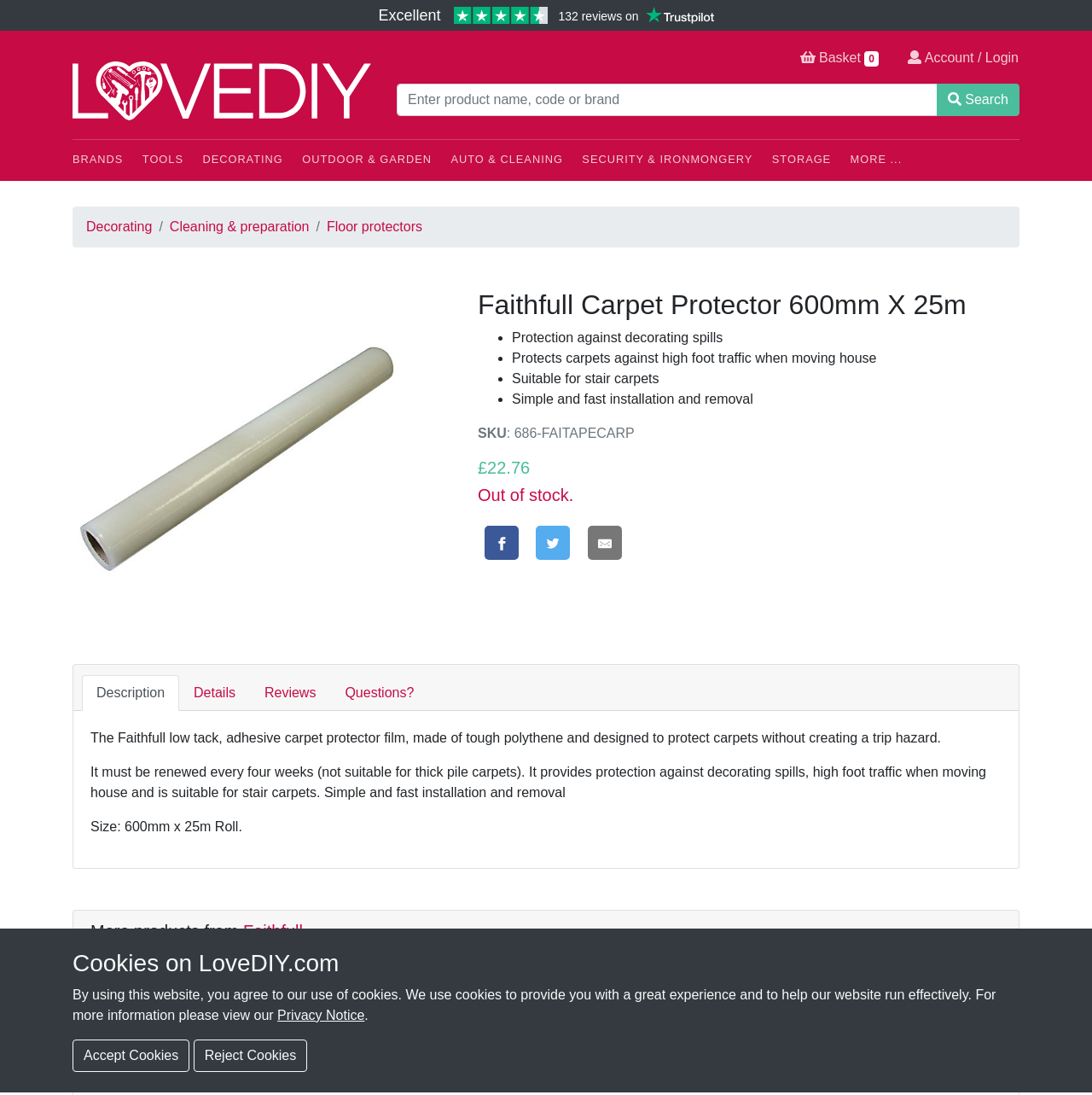Please specify the coordinates of the bounding box for the element that should be clicked to carry out this instruction: "View more products from Faithfull". The coordinates must be four float numbers between 0 and 1, formatted as [left, top, right, bottom].

[0.223, 0.842, 0.277, 0.859]